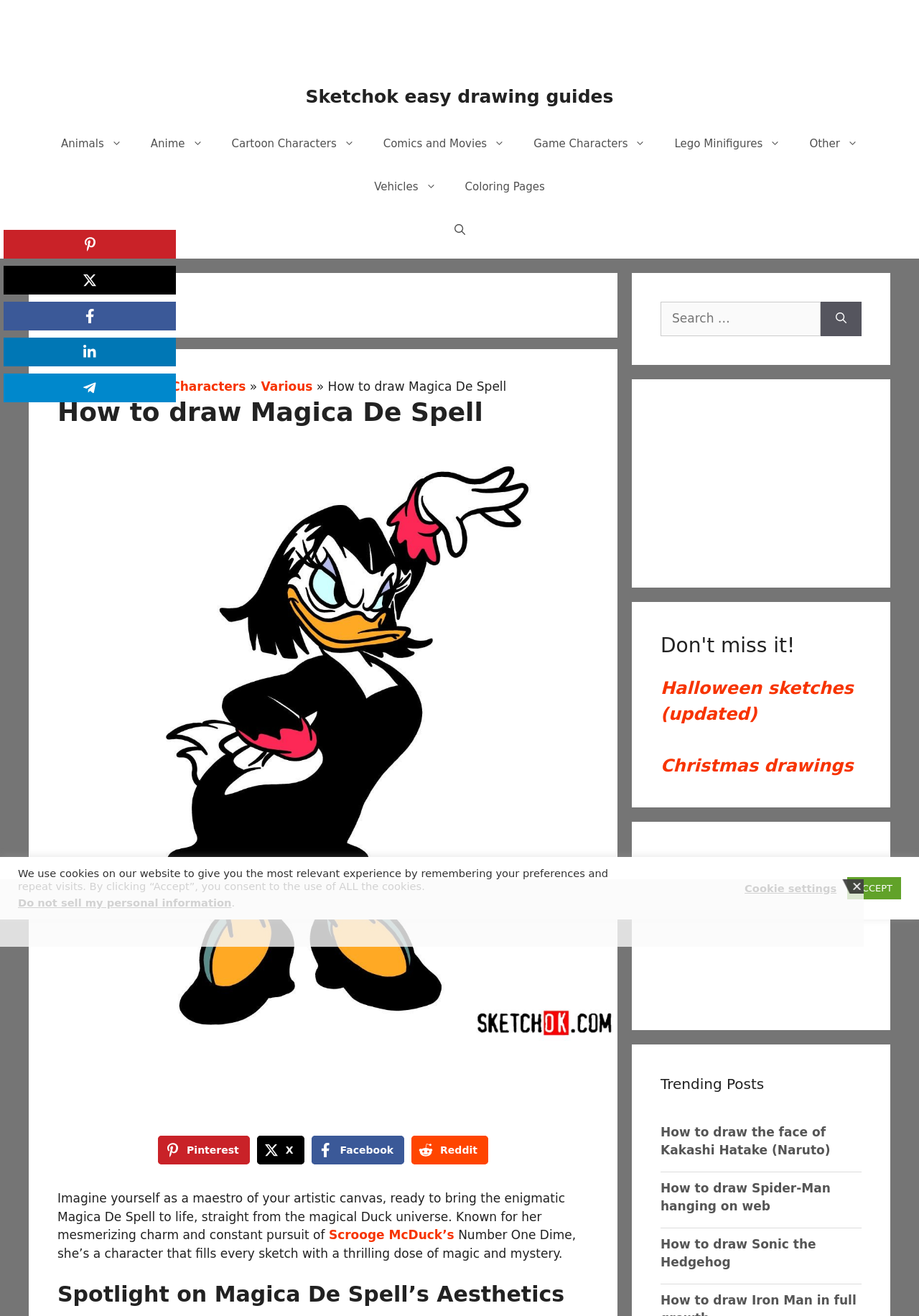Identify and provide the main heading of the webpage.

How to draw Magica De Spell